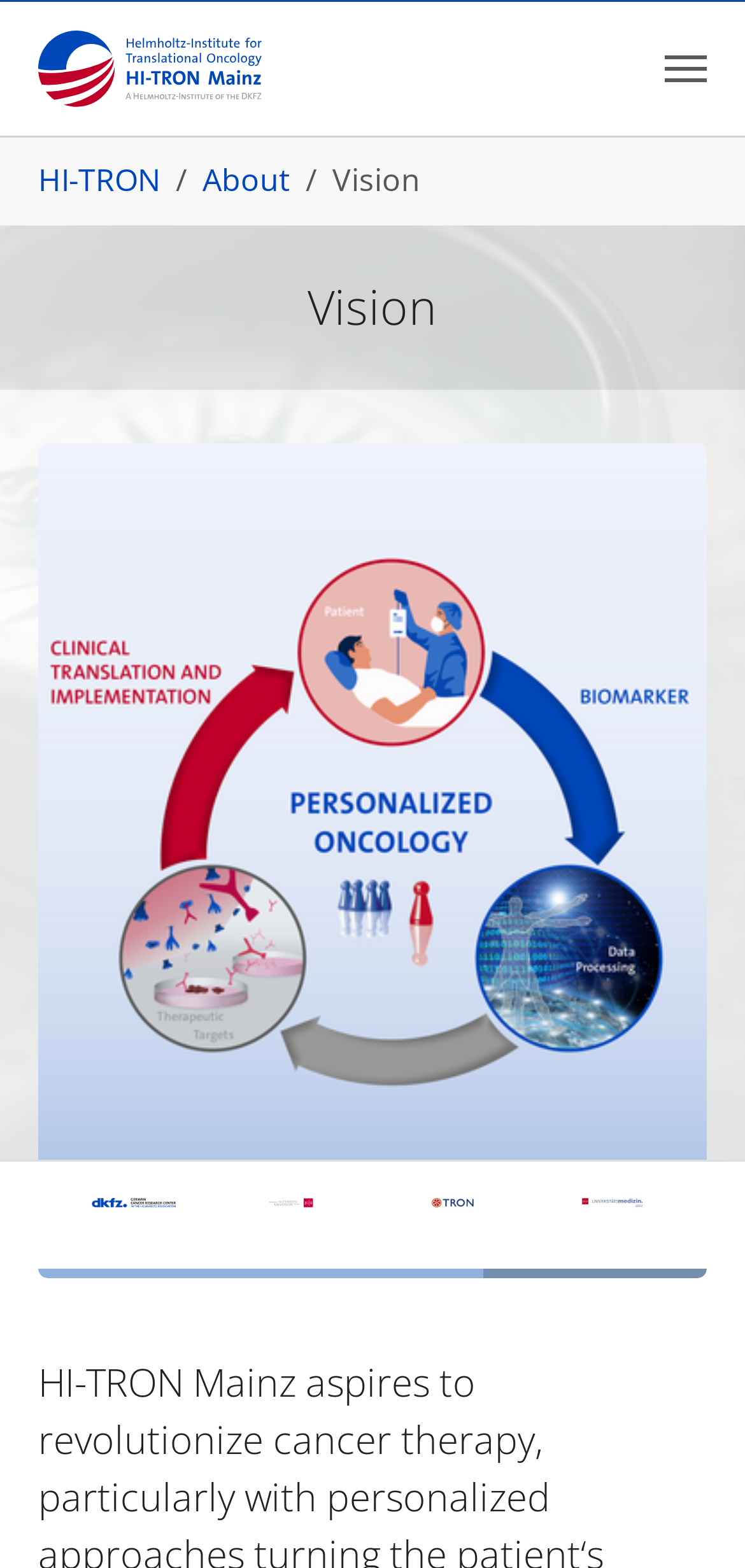Determine the bounding box coordinates for the element that should be clicked to follow this instruction: "Scroll to top". The coordinates should be given as four float numbers between 0 and 1, in the format [left, top, right, bottom].

[0.826, 0.726, 0.949, 0.785]